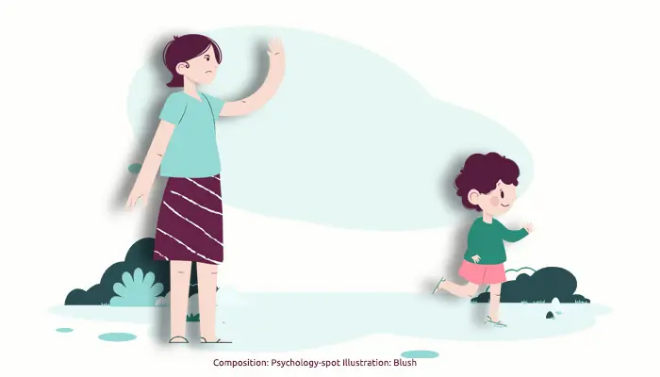What is the atmosphere of the outdoor setting?
Refer to the image and provide a thorough answer to the question.

The soft colors and whimsical details in the background of the illustration contribute to a light-hearted atmosphere, which is fitting for a playful outdoor setting where a child is exploring and having fun.